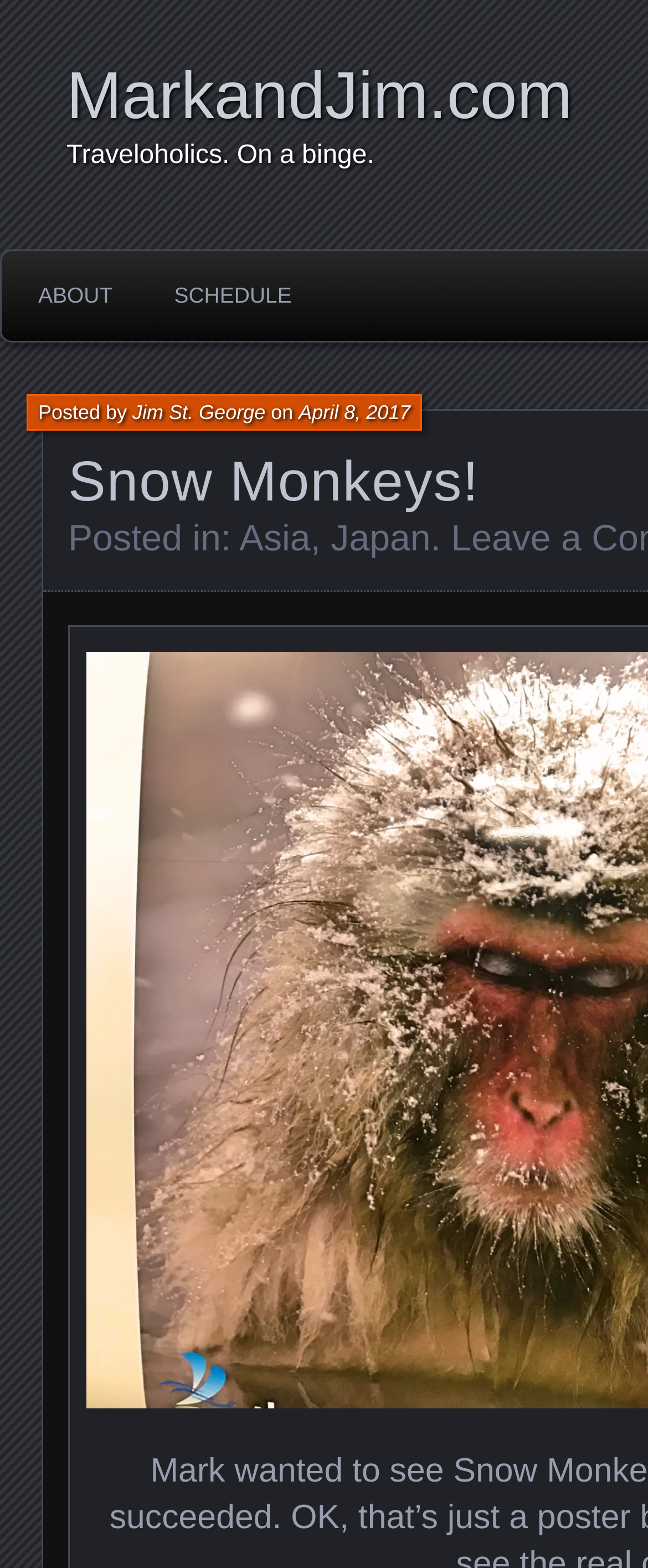Give an in-depth explanation of the webpage layout and content.

The webpage is about Mark's experience with snow monkeys in Japan. At the top left, there is a navigation menu with two links, "ABOUT" and "SCHEDULE", placed side by side. Below the navigation menu, there is a blog post with a title, not explicitly mentioned, but related to Mark's experience with snow monkeys. The post is attributed to Jim St. George, with the date "April 8, 2017" mentioned. The post is categorized under "Asia" and "Japan", with a period at the end of the category list. The text "Posted by" and "on" are used to connect the author and date information.